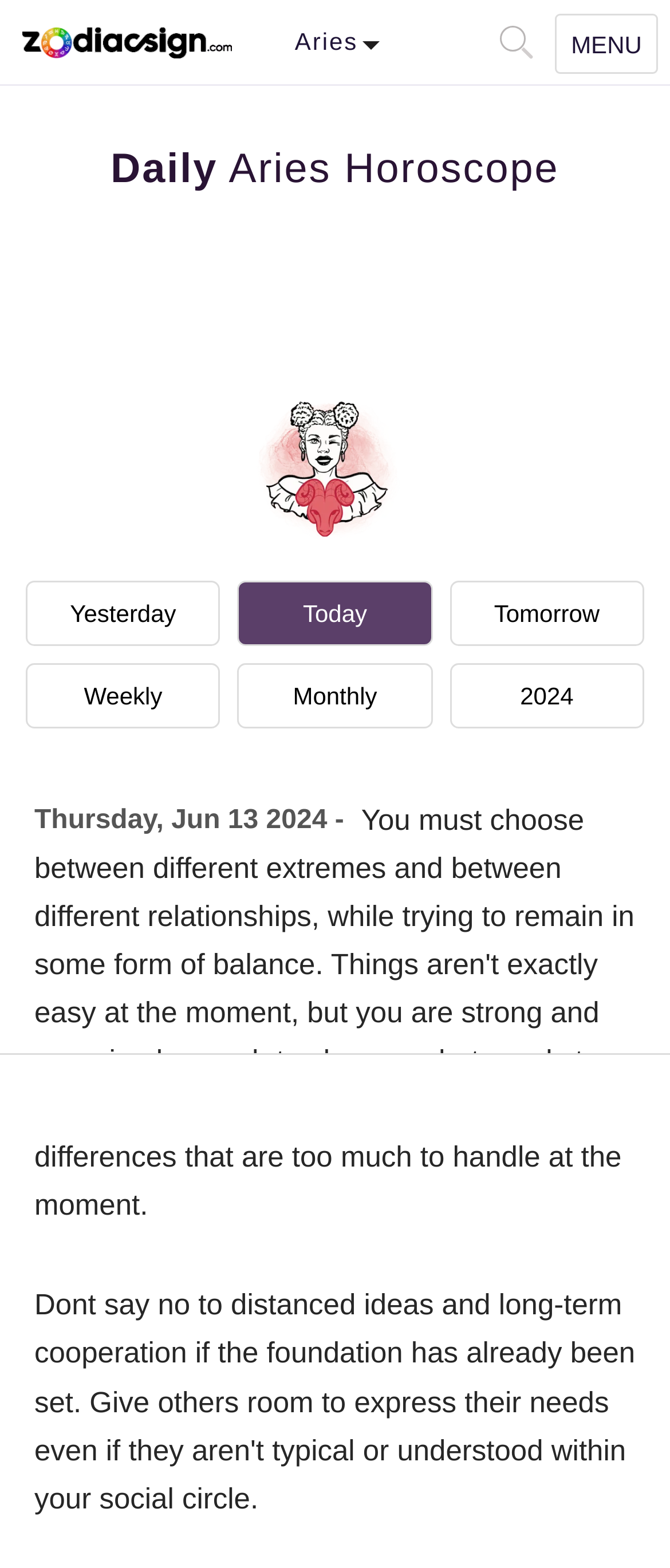Determine the bounding box coordinates for the element that should be clicked to follow this instruction: "Open navigation menu". The coordinates should be given as four float numbers between 0 and 1, in the format [left, top, right, bottom].

[0.828, 0.009, 0.982, 0.047]